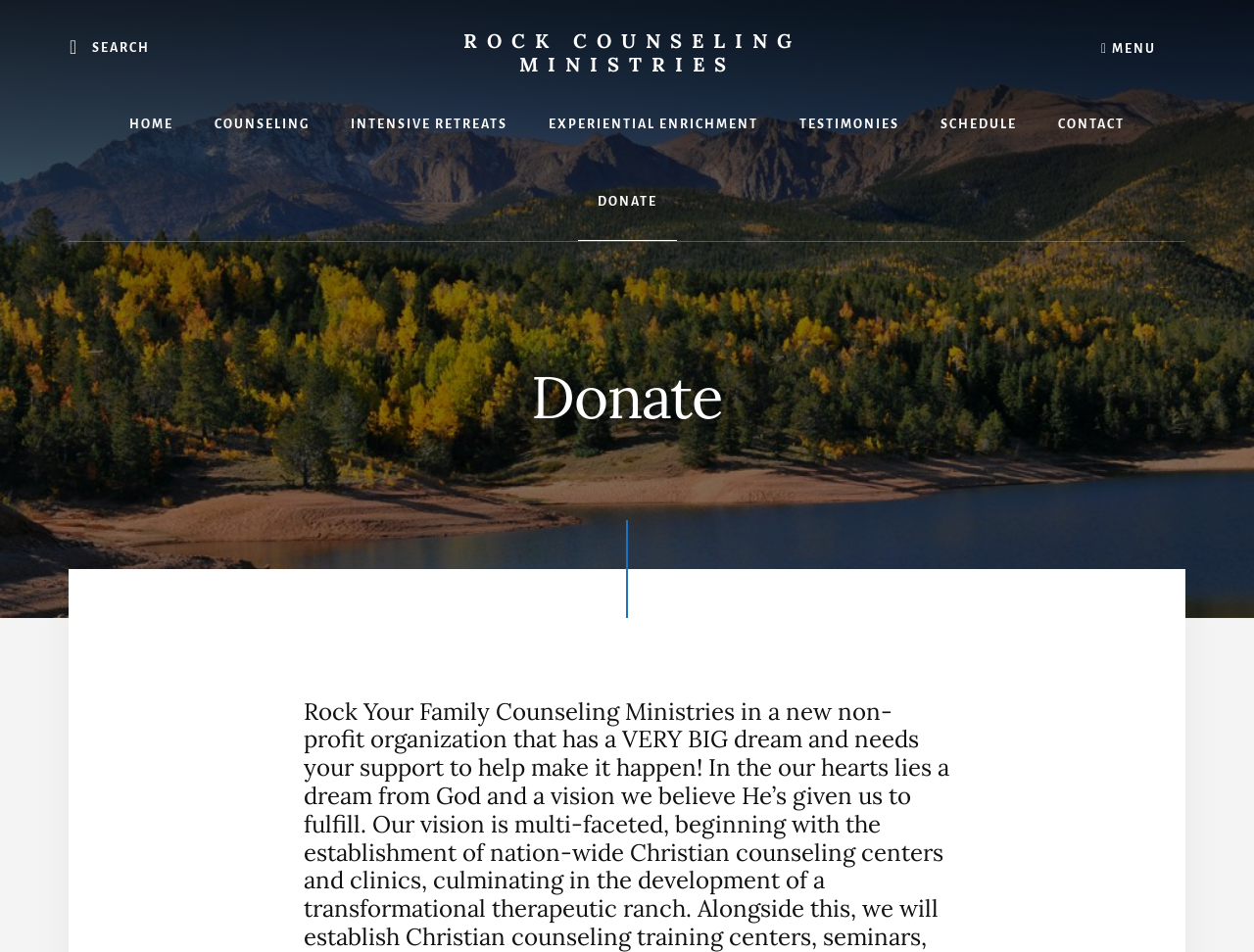Please determine the bounding box coordinates for the element that should be clicked to follow these instructions: "go to HOME page".

[0.088, 0.091, 0.154, 0.172]